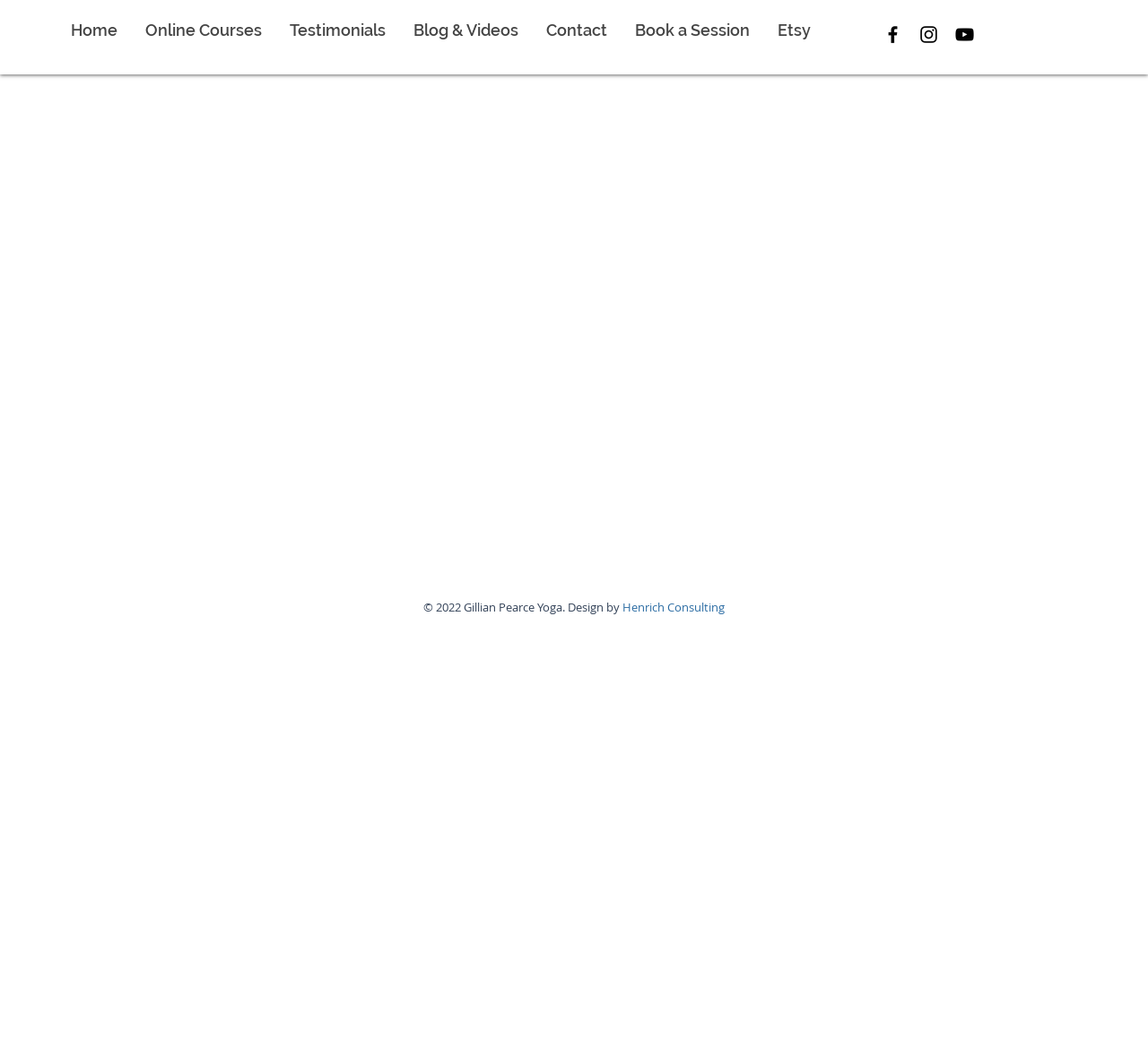Determine the bounding box coordinates of the section to be clicked to follow the instruction: "open Facebook page". The coordinates should be given as four float numbers between 0 and 1, formatted as [left, top, right, bottom].

[0.768, 0.022, 0.788, 0.043]